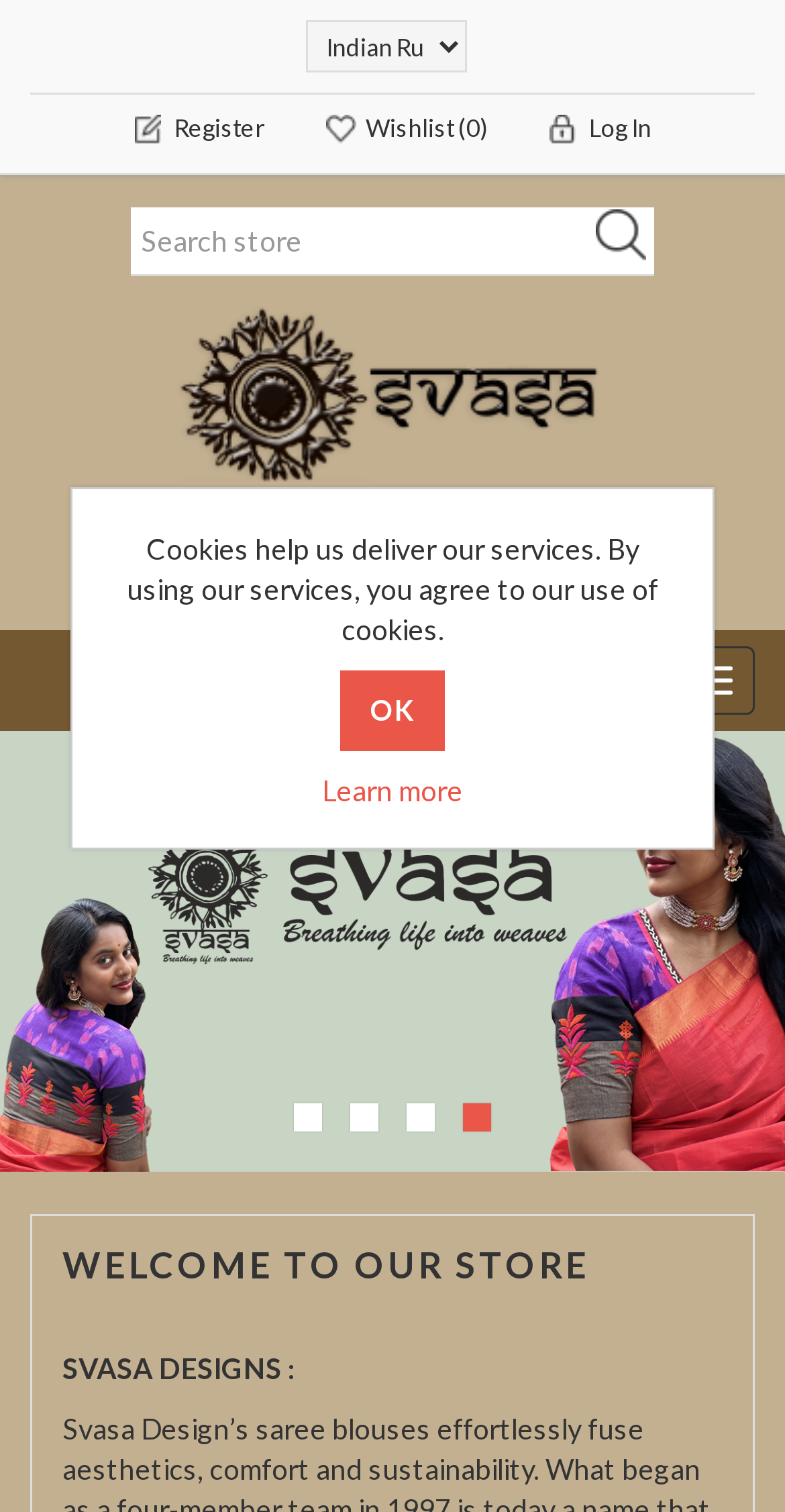How many items are in the wishlist?
From the screenshot, provide a brief answer in one word or phrase.

0